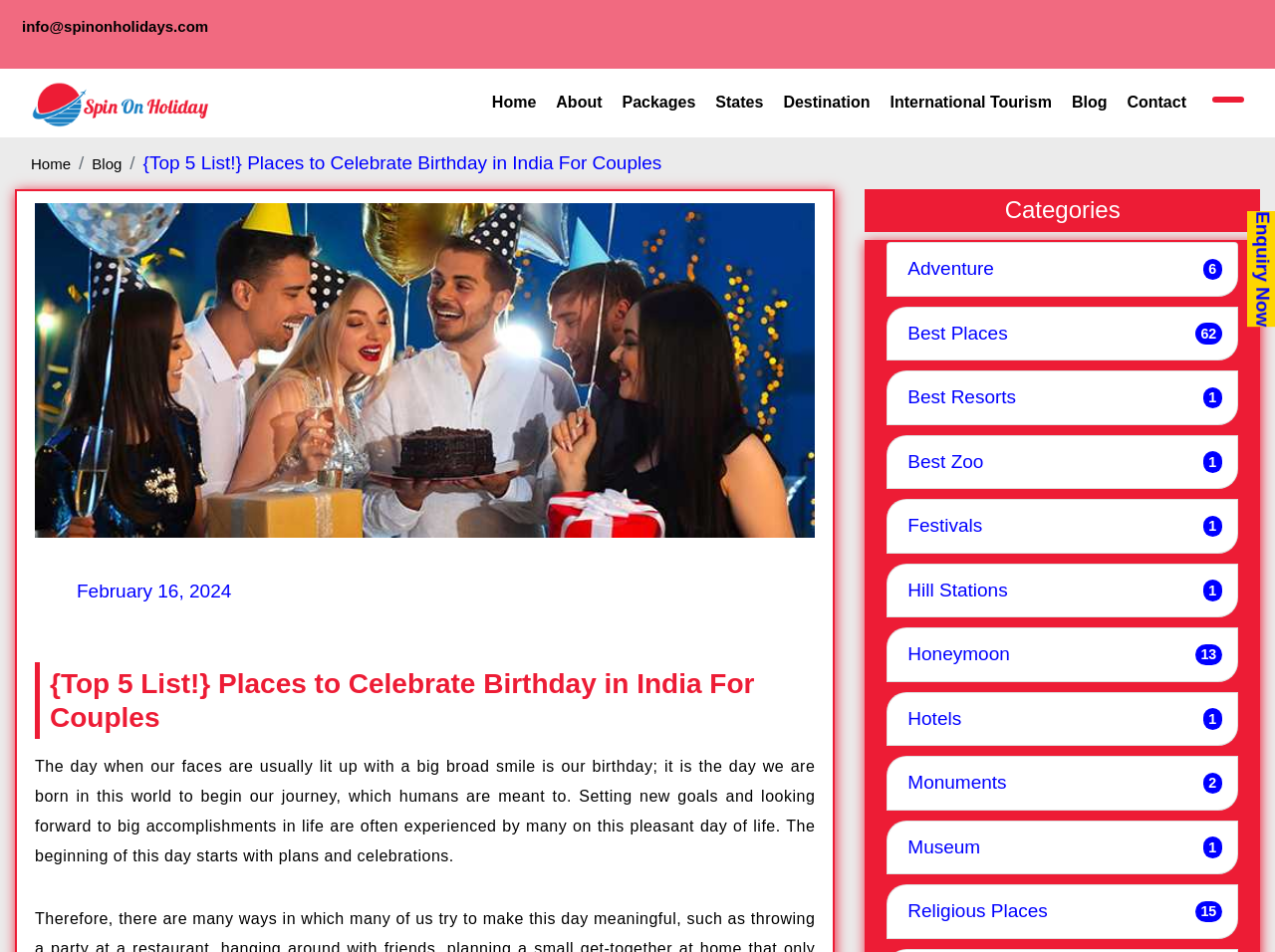Determine the bounding box coordinates for the region that must be clicked to execute the following instruction: "Contact us".

[0.876, 0.084, 0.938, 0.131]